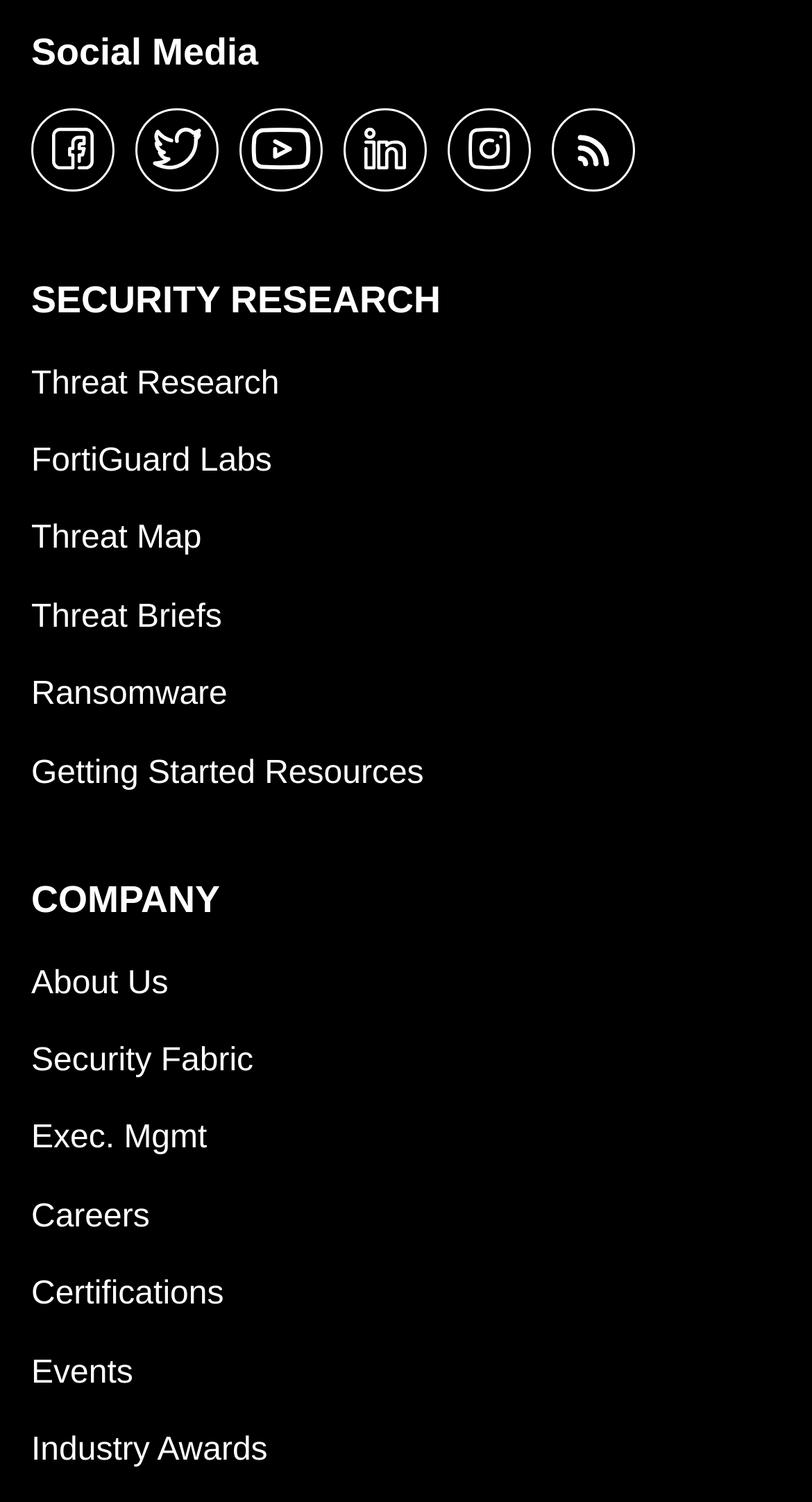Locate the bounding box coordinates of the clickable part needed for the task: "Check the box to save your information".

None